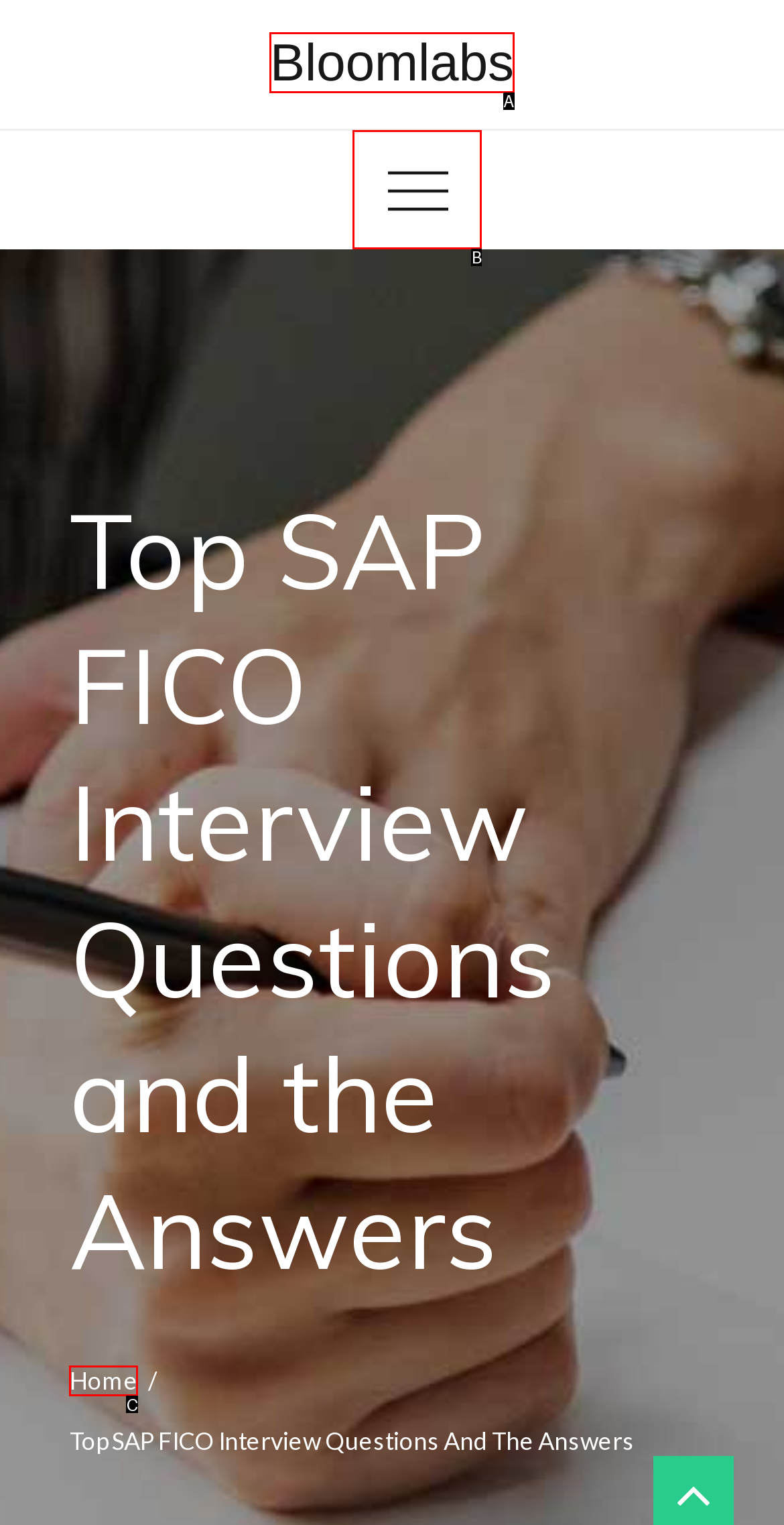From the given choices, determine which HTML element aligns with the description: Home Respond with the letter of the appropriate option.

C